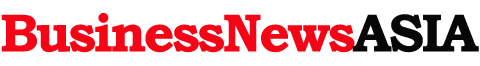Based on the image, please elaborate on the answer to the following question:
Where is the logo positioned on the webpage?

The logo of BusinessNewsAsia.com is strategically placed at the top of the webpage, serving as a gateway for users seeking the latest updates on various business and finance topics, and establishing the site's identity.